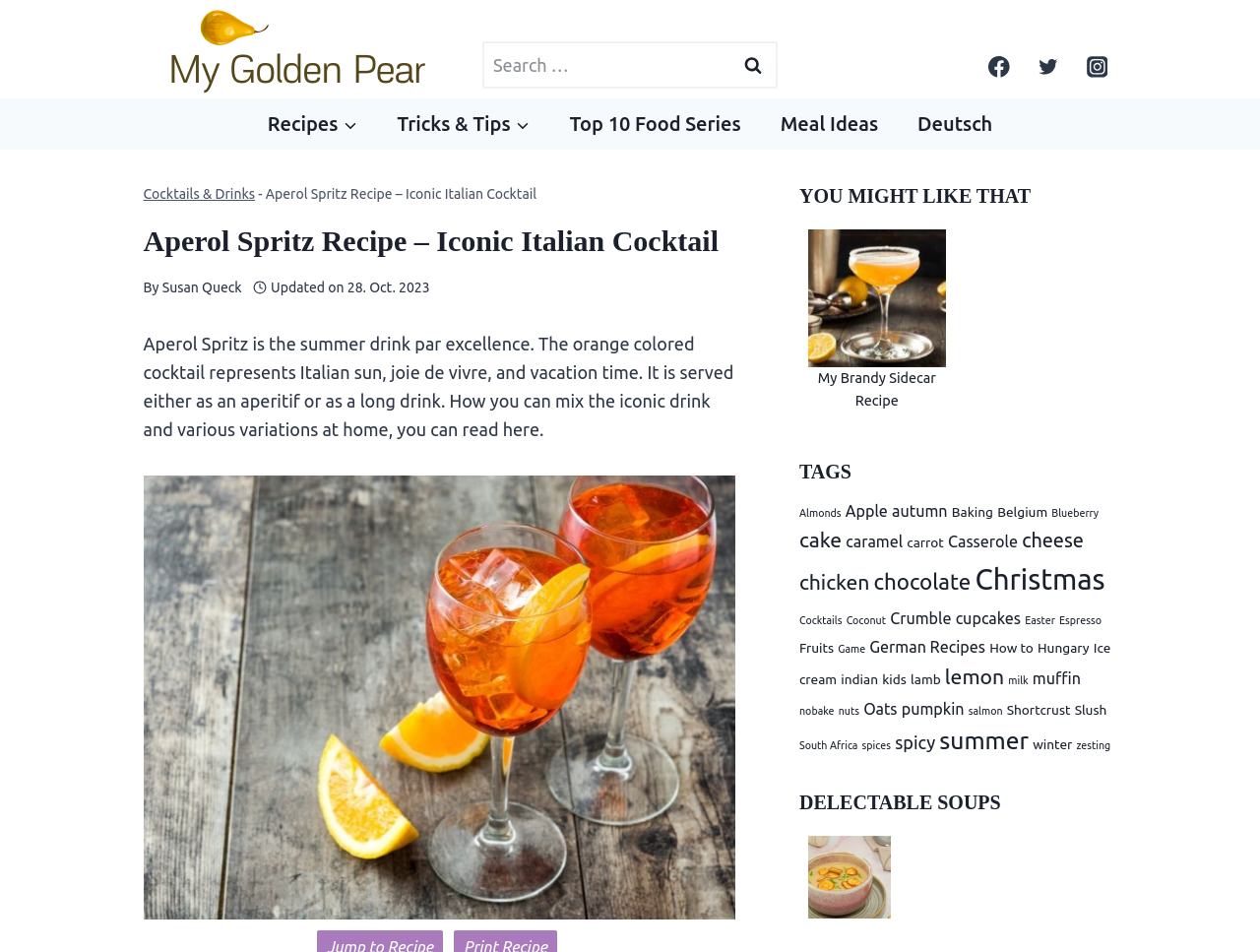Describe the entire webpage, focusing on both content and design.

This webpage is about the Aperol Spritz recipe, an iconic Italian cocktail. At the top, there is a logo of "mygoldenpear" and a search bar with a "Search" button. Below the search bar, there are social media links to Facebook, Twitter, and Instagram. 

To the left of the social media links, there is a navigation menu with links to "Recipes", "Tricks & Tips", "Top 10 Food Series", "Meal Ideas", and "Deutsch". Below the navigation menu, there is a header section with a breadcrumb navigation showing the current page's location within the website's hierarchy. The breadcrumb navigation is followed by a heading that reads "Aperol Spritz Recipe – Iconic Italian Cocktail" and a subheading that provides information about the author and the date the recipe was updated.

Below the header section, there is a paragraph that describes the Aperol Spritz cocktail, stating that it is the summer drink par excellence, representing Italian sun, joie de vivre, and vacation time. The paragraph also explains that the cocktail can be served either as an aperitif or as a long drink.

To the right of the paragraph, there is a large image of the Aperol Spritz cocktail. Below the image, there is a section titled "YOU MIGHT LIKE THAT" with a link to a related recipe, "My Brandy Sidecar Recipe", accompanied by an image of the cocktail.

Further down the page, there is a section titled "TAGS" with a list of 30 tags, each representing a category or ingredient related to the recipe. The tags are arranged in a grid, with three columns and ten rows.